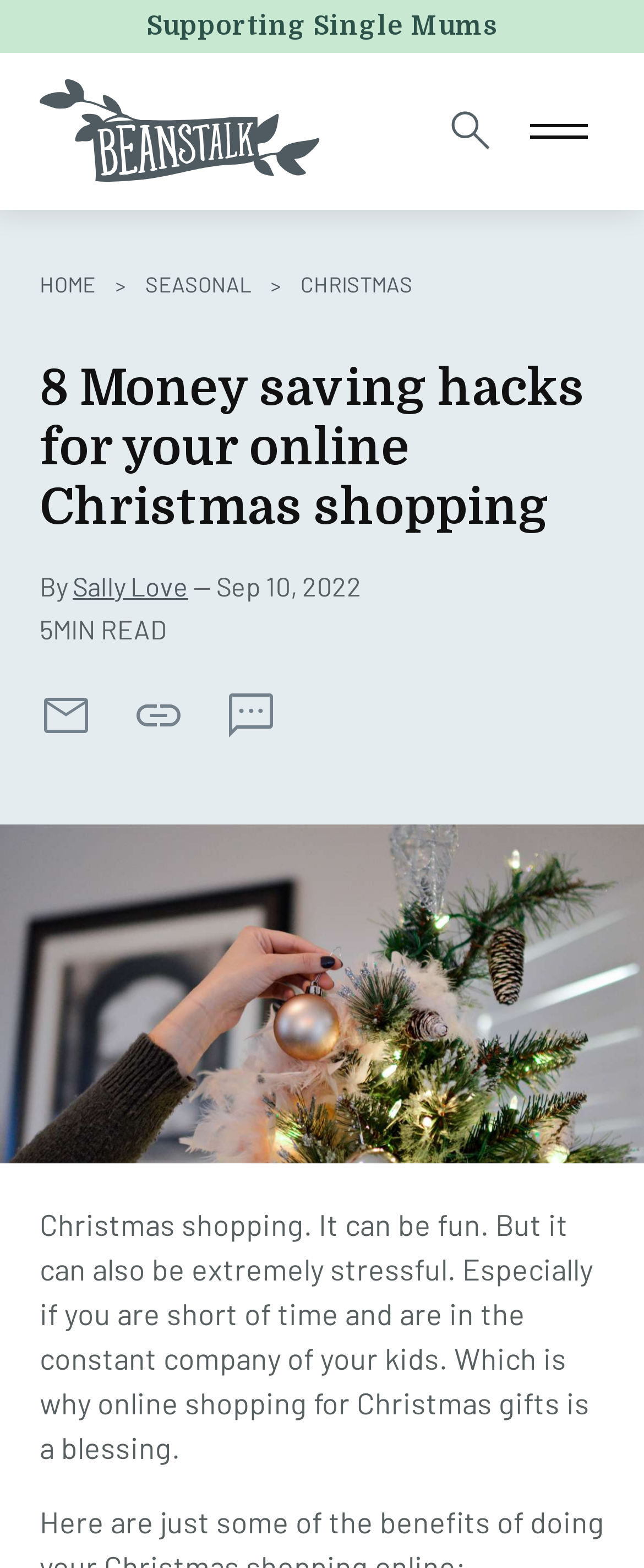Who wrote the article? From the image, respond with a single word or brief phrase.

Sally Love